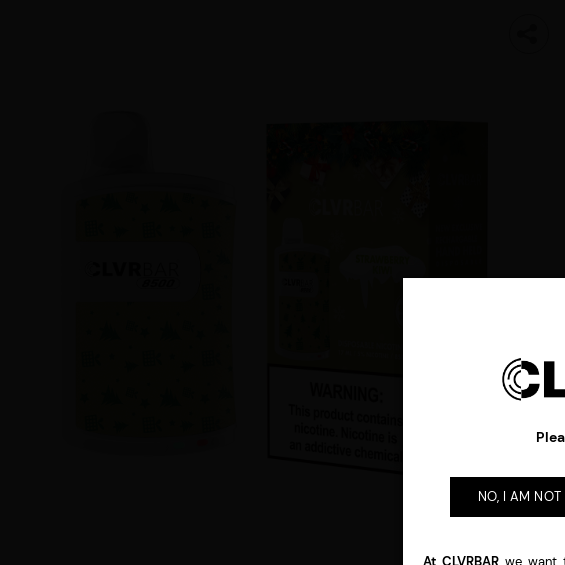What is the shape of the vape device?
Please answer the question as detailed as possible based on the image.

The caption describes the vape device as 'sleek, cylindrical', indicating its shape.